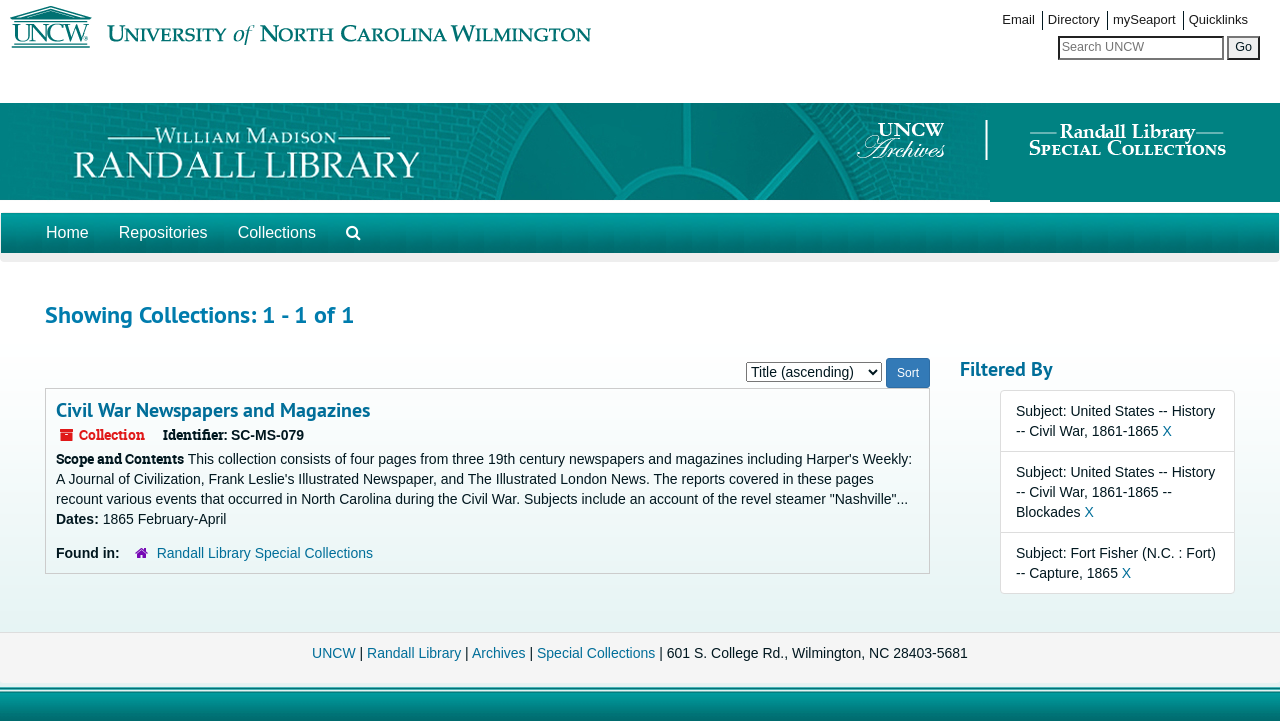Bounding box coordinates are specified in the format (top-left x, top-left y, bottom-right x, bottom-right y). All values are floating point numbers bounded between 0 and 1. Please provide the bounding box coordinate of the region this sentence describes: parent_node: Sort by: name="commit" value="Sort"

[0.692, 0.497, 0.727, 0.539]